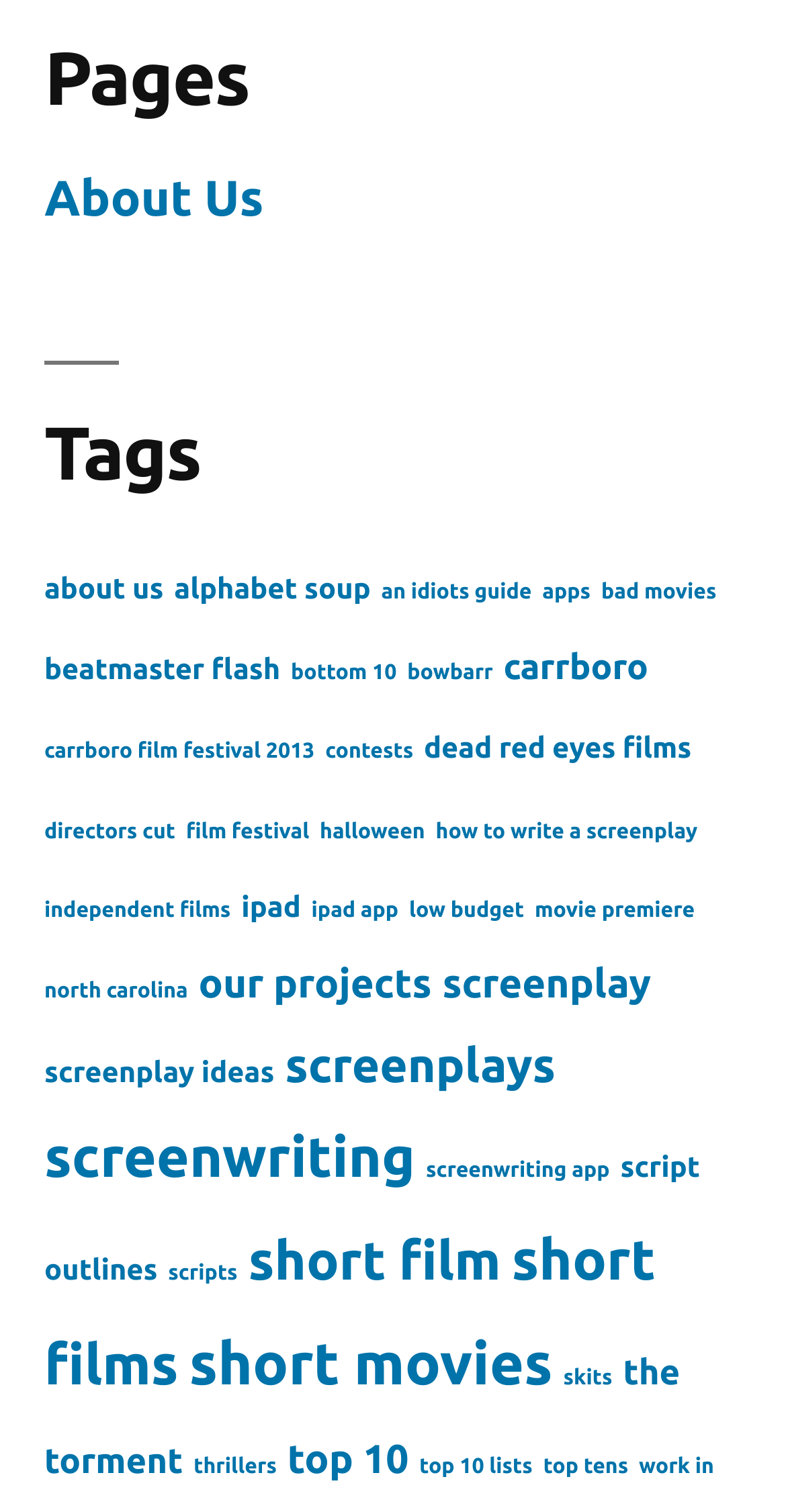Locate the bounding box coordinates of the element's region that should be clicked to carry out the following instruction: "Read about 'an idiot's guide'". The coordinates need to be four float numbers between 0 and 1, i.e., [left, top, right, bottom].

[0.485, 0.384, 0.676, 0.4]